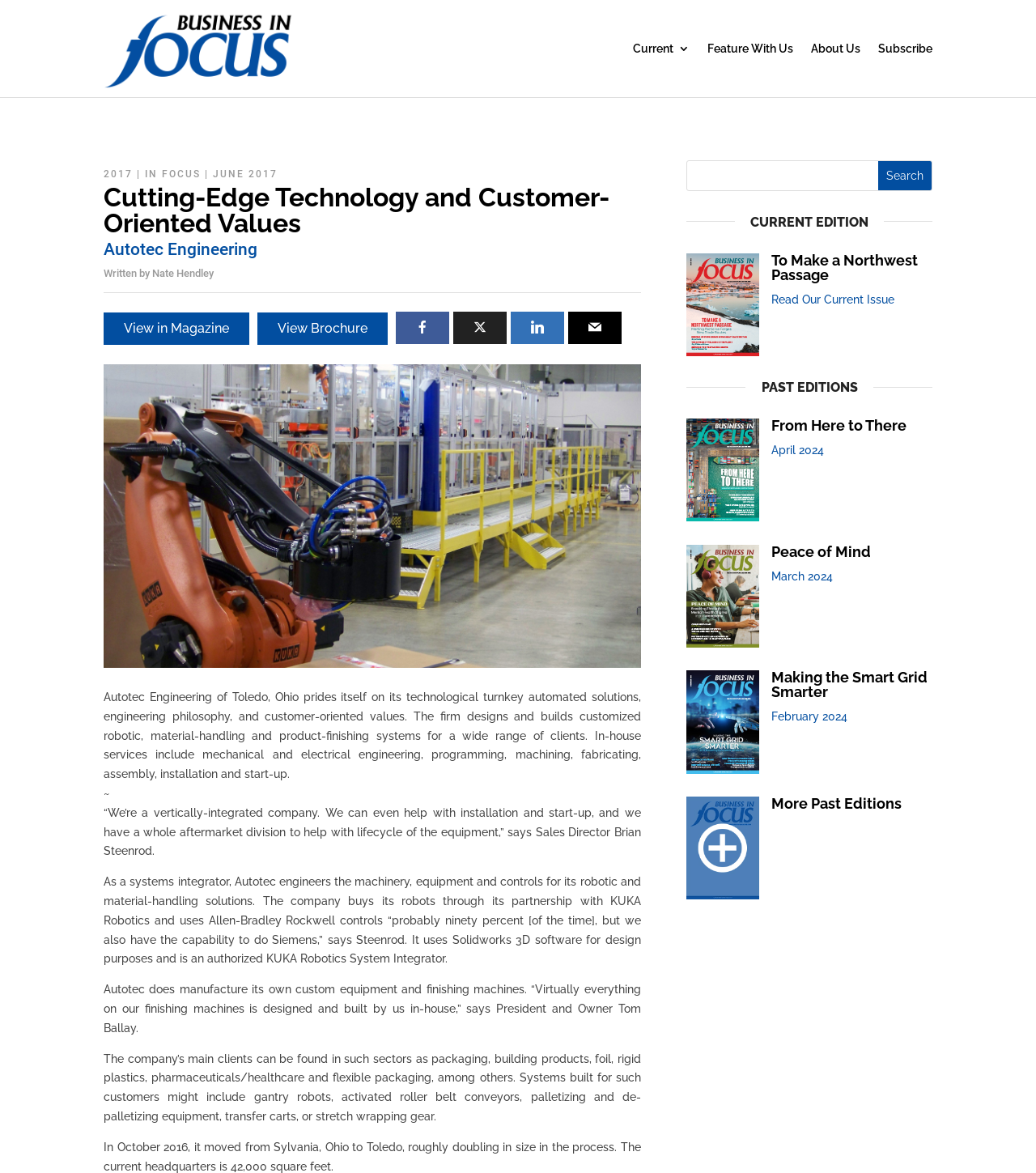Please identify the bounding box coordinates of the clickable area that will allow you to execute the instruction: "View Brochure".

[0.248, 0.266, 0.374, 0.294]